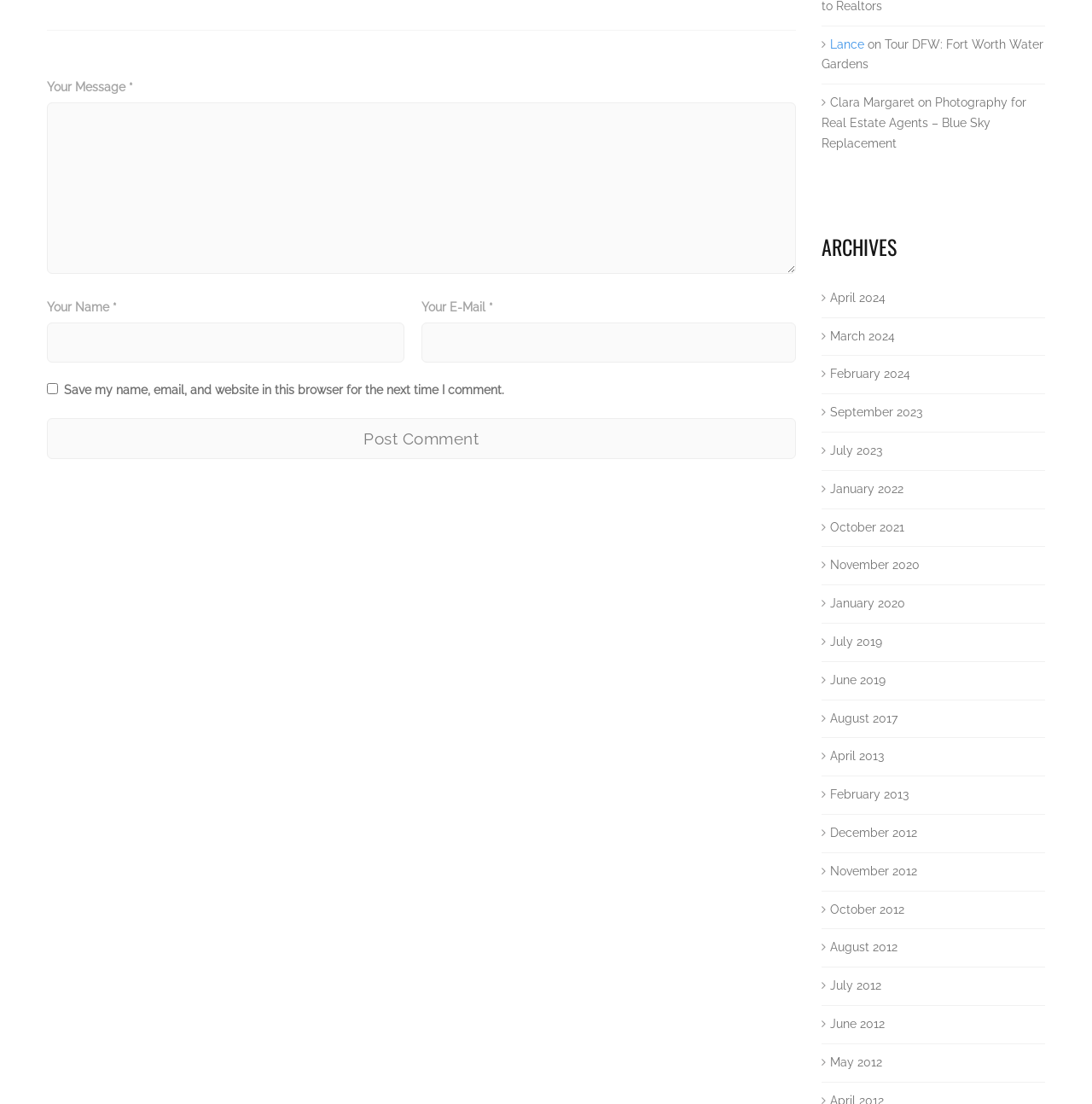Who is the author of the linked article 'Tour DFW: Fort Worth Water Gardens'?
Please provide a single word or phrase answer based on the image.

Lance